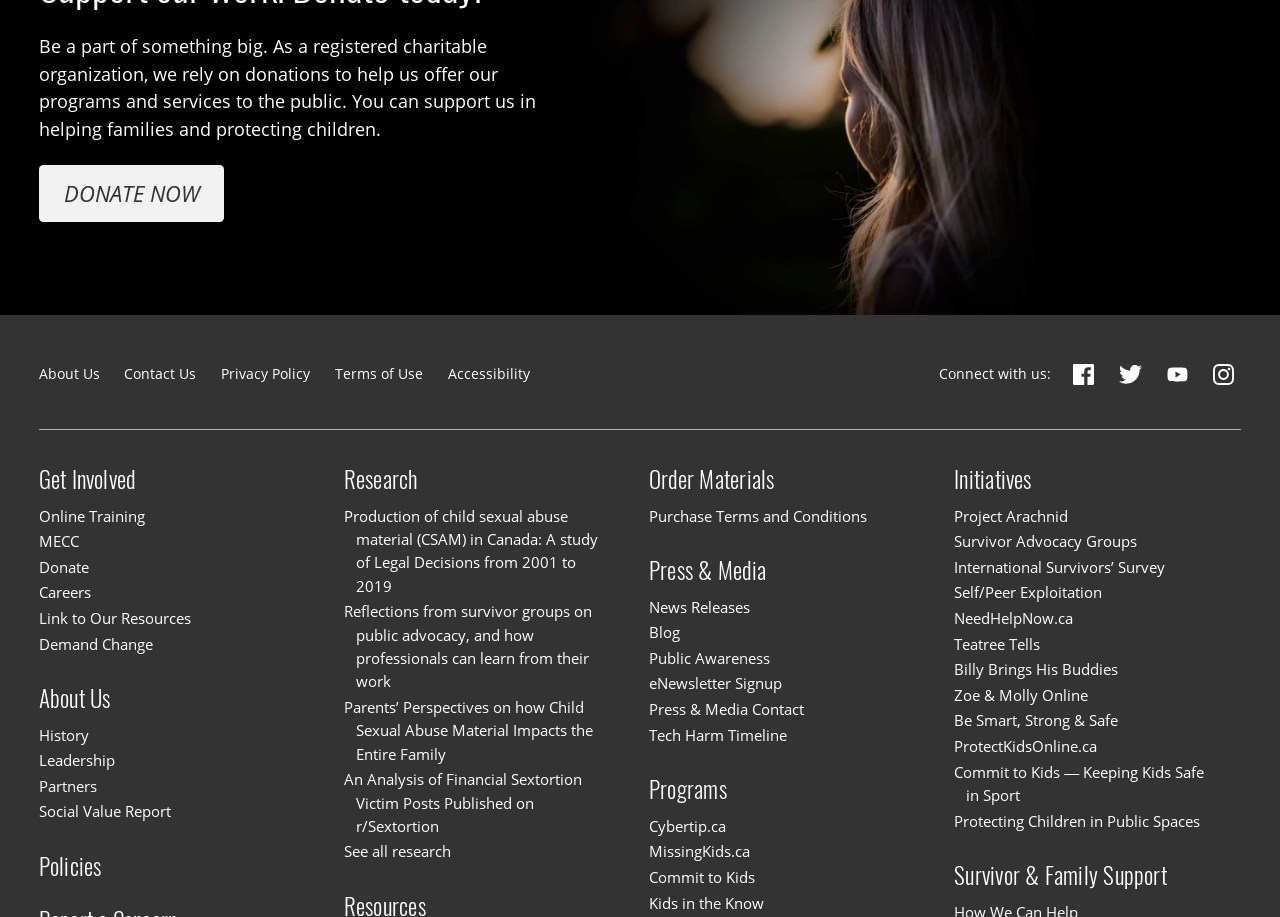What is the 'Survivor & Family Support' section about?
Using the picture, provide a one-word or short phrase answer.

Support for survivors and families